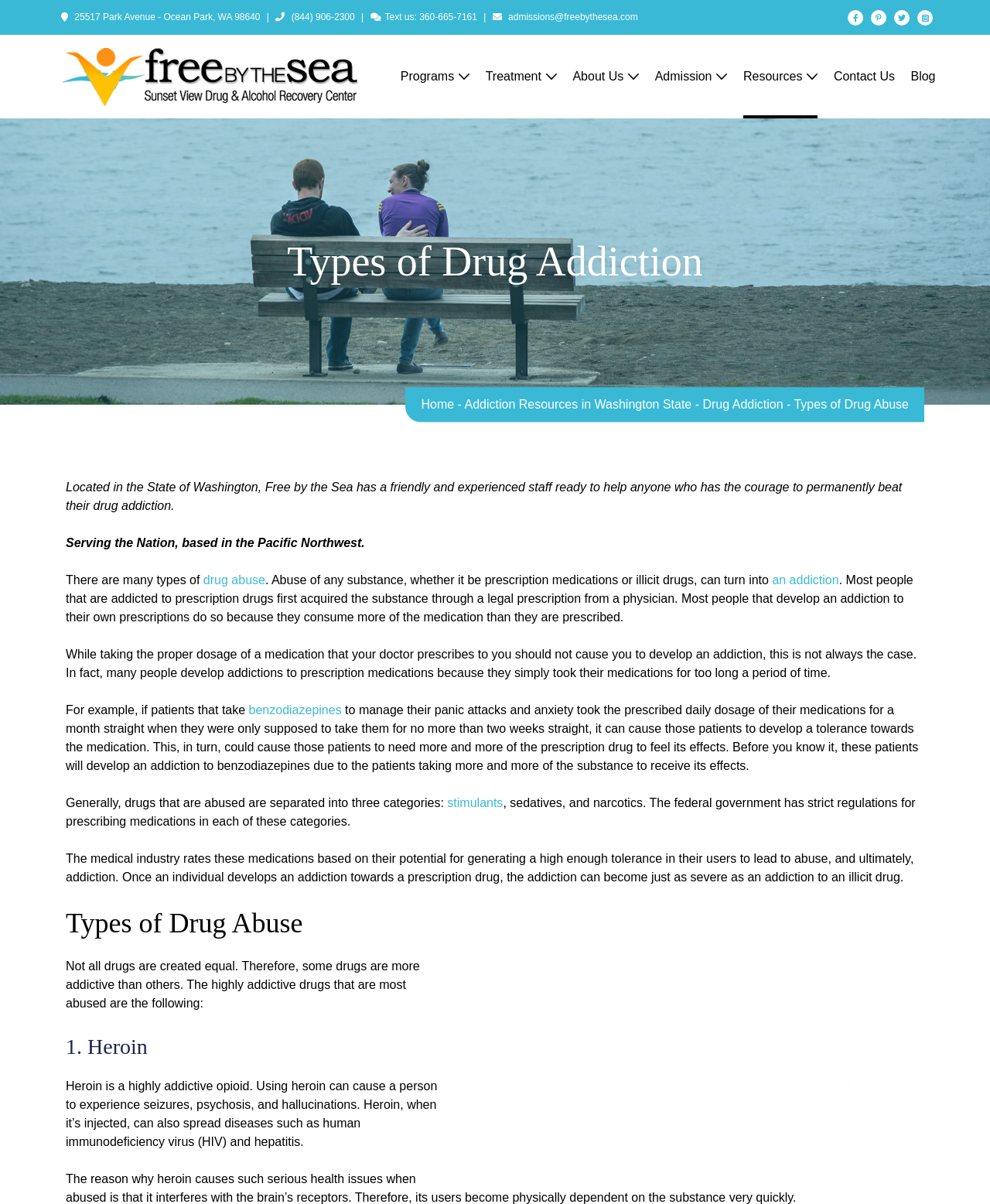Summarize the webpage with intricate details.

This webpage is about types of drug abuse and addiction. At the top, there is a header section with the title "Types of Drug Abuse | Types of Drug Addiction" and a navigation menu with links to "Programs", "Treatment", "About Us", "Admission", "Resources", "Contact Us", and "Blog". Below the header, there is a section with the facility's address, phone number, and email address.

The main content of the webpage is divided into several sections. The first section introduces the topic of drug addiction and explains that there are many types of drug abuse. It also mentions that abuse of any substance, whether prescription medications or illicit drugs, can lead to addiction.

The next section explains how people can develop an addiction to prescription drugs, even if they were initially prescribed by a doctor. It provides an example of how taking benzodiazepines for too long can lead to tolerance and addiction.

The following section categorizes drugs that are abused into three categories: stimulants, sedatives, and narcotics. It explains that the federal government has strict regulations for prescribing medications in each of these categories.

Below this section, there is an infographic titled "Types of Drug Infographic". The infographic is located near the bottom of the page.

The next section is titled "Types of Drug Abuse" and lists the highly addictive drugs that are most abused, including heroin. The section on heroin explains that it is a highly addictive opioid that can cause serious health issues, including seizures, psychosis, and hallucinations, and can spread diseases such as HIV and hepatitis.

Throughout the webpage, there are several links to other pages, including "Home", "Addiction Resources in Washington State", "Drug Addiction", and specific types of drugs such as "benzodiazepines" and "stimulants". There are also several social media links at the top right corner of the page.